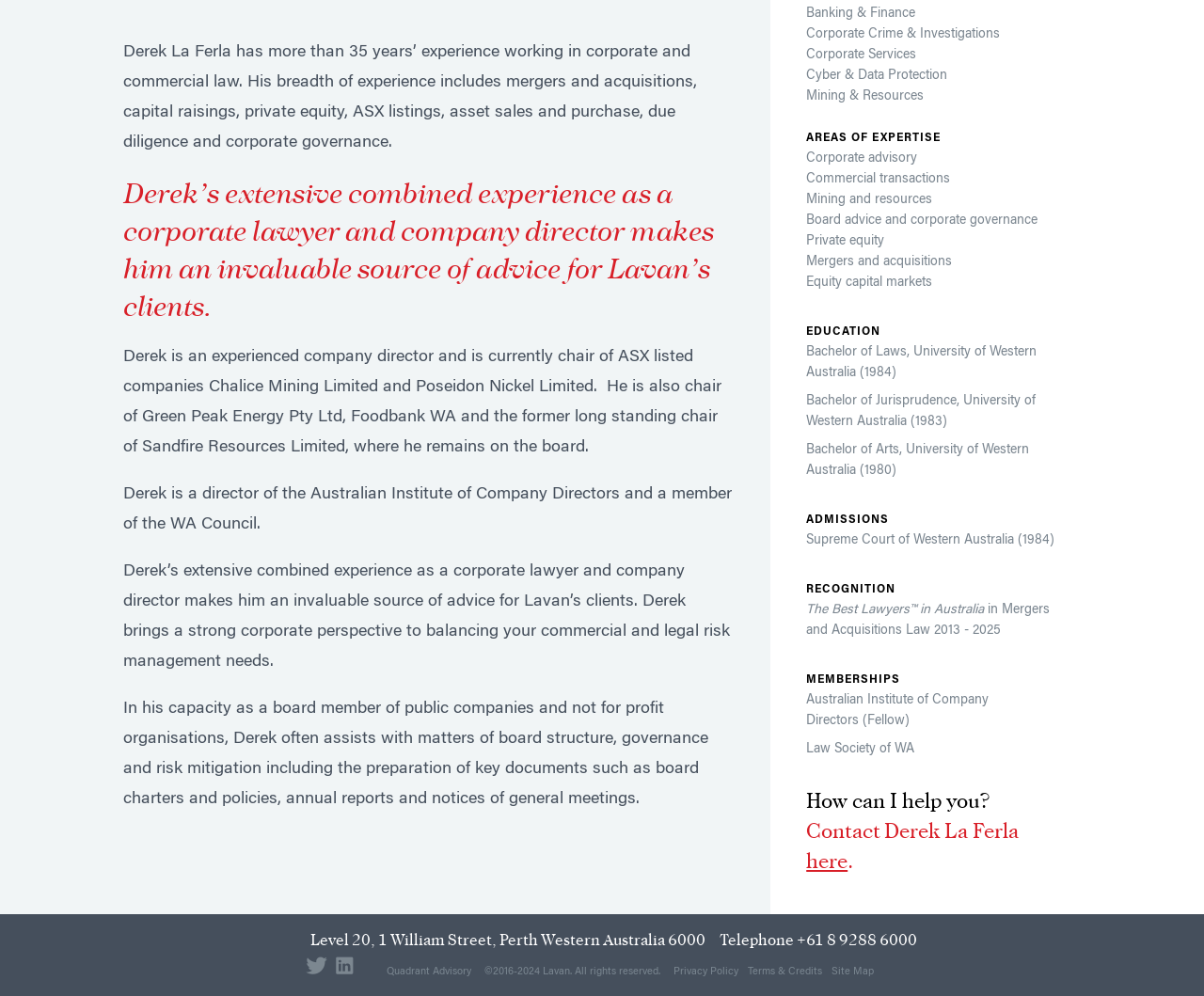Find the bounding box coordinates of the element's region that should be clicked in order to follow the given instruction: "View Derek La Ferla's contact information". The coordinates should consist of four float numbers between 0 and 1, i.e., [left, top, right, bottom].

[0.67, 0.822, 0.846, 0.876]